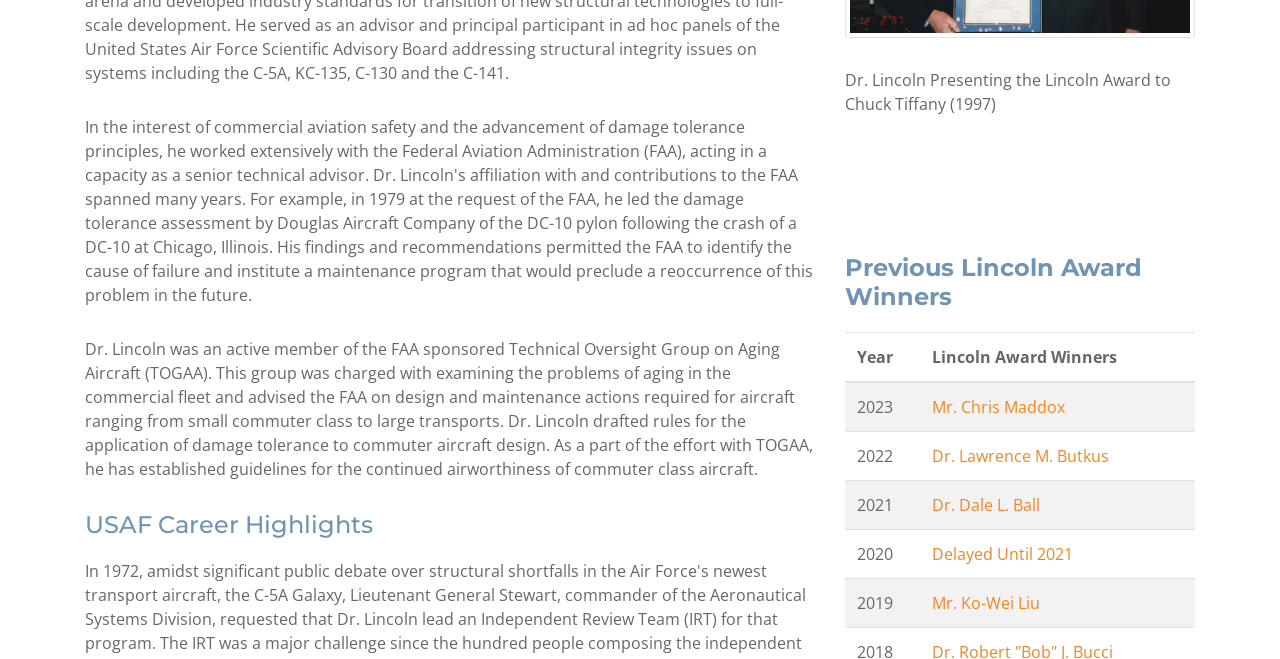Who is the Lincoln Award winner in 2019?
Look at the image and answer the question using a single word or phrase.

Mr. Ko-Wei Liu